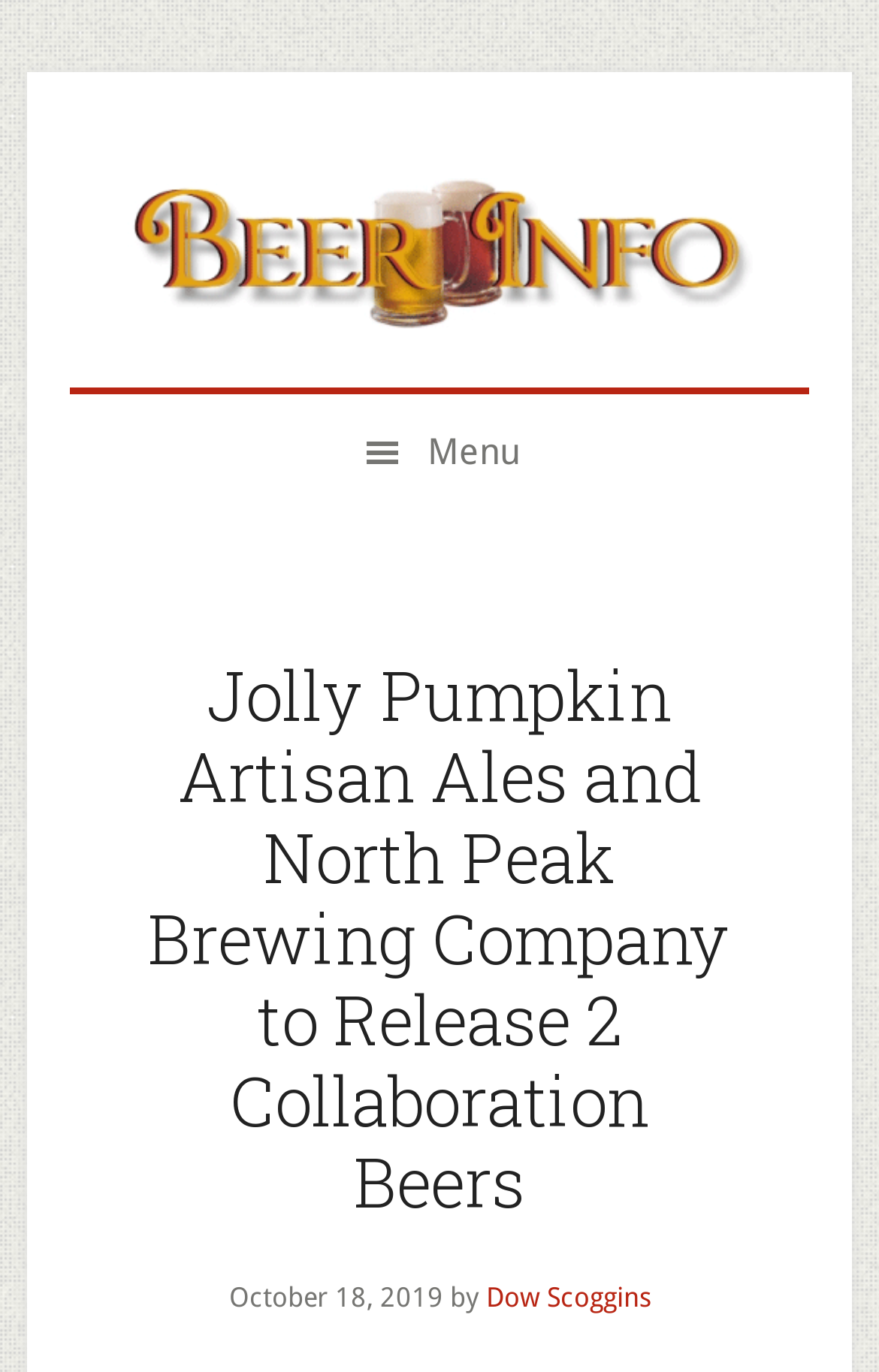What is the name of the other brewery involved in the collaboration?
Look at the screenshot and respond with a single word or phrase.

North Peak Brewing Company